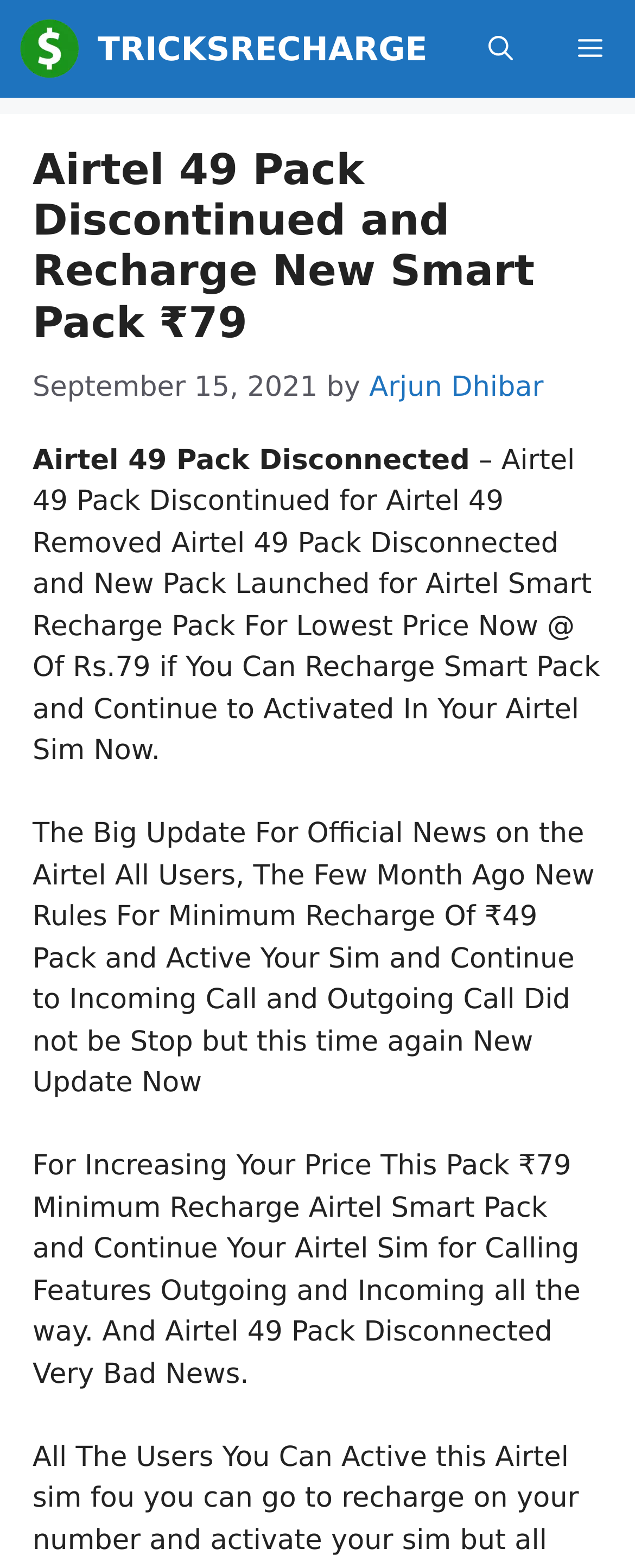What is the minimum recharge amount for Airtel Smart Pack?
Give a thorough and detailed response to the question.

The question is asking about the minimum recharge amount for Airtel Smart Pack. From the webpage, we can see that the static text 'For Increasing Your Price This Pack ₹79 Minimum Recharge Airtel Smart Pack and Continue Your Airtel Sim for Calling Features Outgoing and Incoming all the way.' mentions the minimum recharge amount as ₹79.